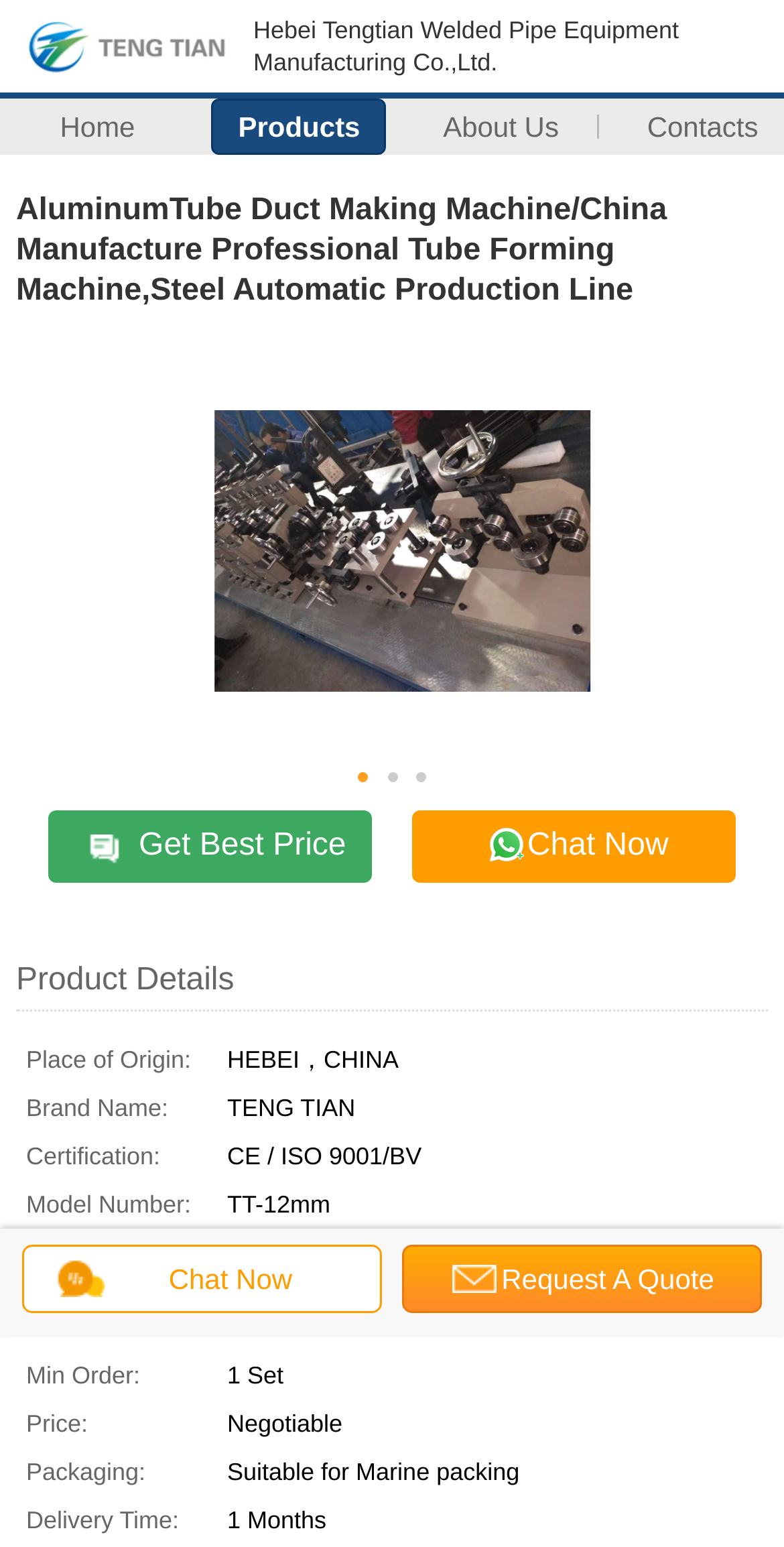Describe all the significant parts and information present on the webpage.

This webpage is about a product called "Aluminum Tube Duct Making Machine/China Manufacture Professional Tube Forming Machine, Steel Automatic Production Line" from Hebei Tengtian Welded Pipe Equipment Manufacturing Co., Ltd. 

At the top of the page, there is a navigation menu with links to "Home", "Products", and "About Us". Below the navigation menu, there is a large heading that displays the product name. 

To the right of the heading, there is a large image of the product. Below the image, there are two buttons, "Get Best Price" and "Chat Now", which are likely call-to-action buttons for customers to inquire about the product.

Further down the page, there is a section titled "Product Details" that displays a table with product specifications, including place of origin, brand name, certification, model number, and more. 

Below the product specifications table, there is another section titled "Payment & Shipping Terms" that displays a table with information about minimum order, price, packaging, and delivery time.

At the bottom of the page, there are two more buttons, "Chat Now" and "Request A Quote", which are likely call-to-action buttons for customers to contact the company.